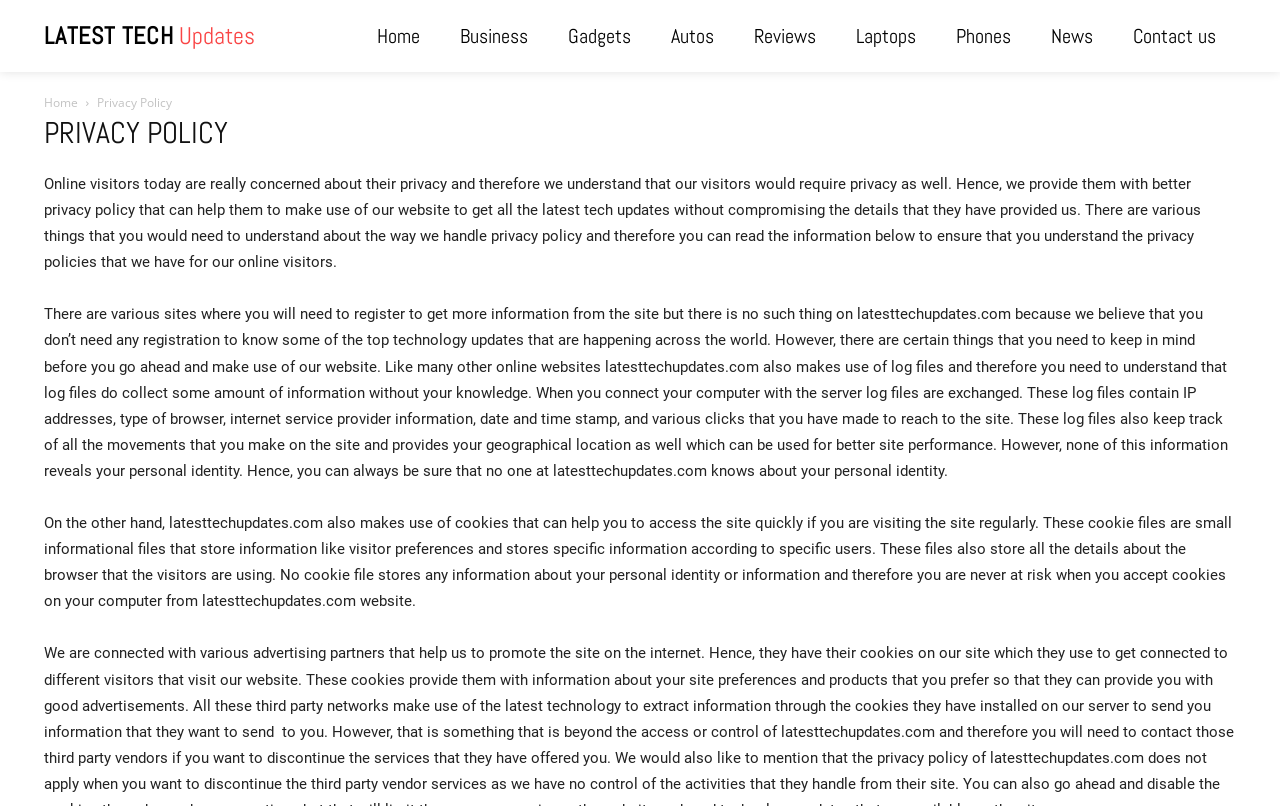Provide the bounding box coordinates of the UI element that matches the description: "News".

[0.805, 0.0, 0.87, 0.089]